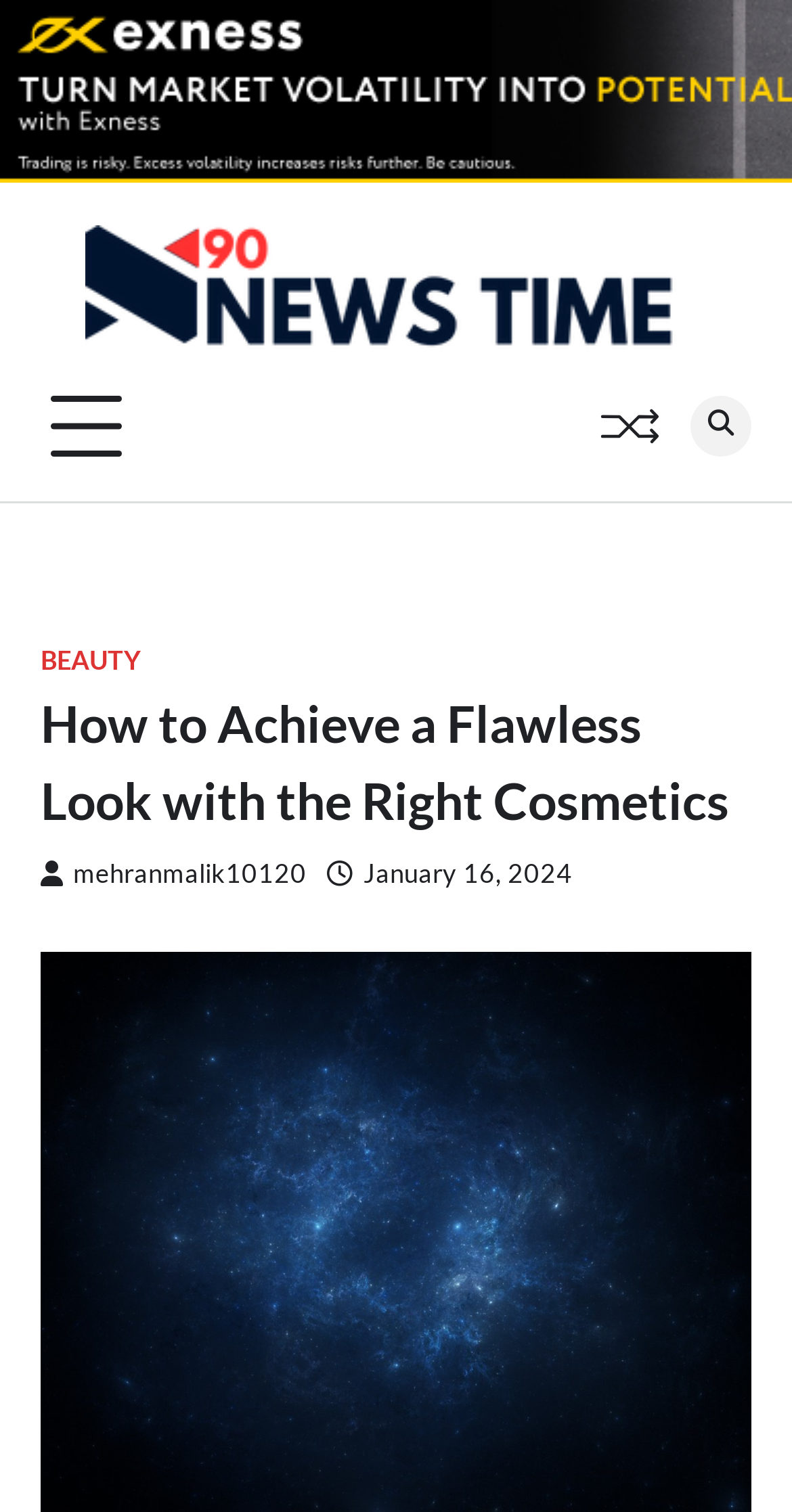When was the article published?
From the screenshot, provide a brief answer in one word or phrase.

January 16, 2024